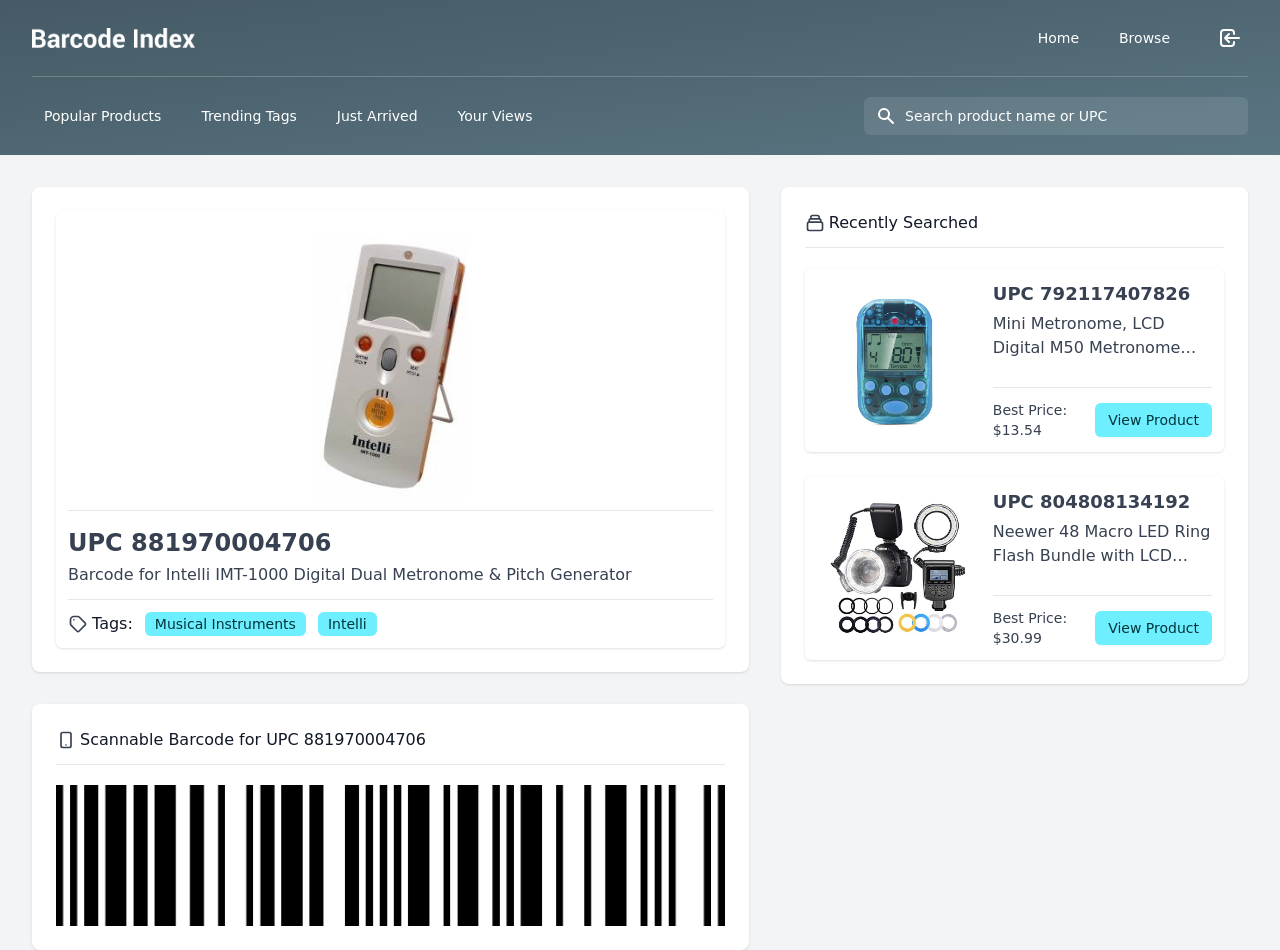Describe all the key features and sections of the webpage thoroughly.

The webpage is about a product information page for UPC 881970004706, which is an Intelli IMT-1000 Digital Dual Metronome & Pitch Generator. At the top left, there is a link to "Barcode Index" with a small image next to it. On the top right, there are links to "Home", "Browse", and "login" with a small image next to the "login" link.

Below the top navigation, there are several links to popular sections, including "Popular Products", "Trending Tags", "Just Arrived", and "Your Views". Next to these links, there is a search box where users can search for product names or UPCs.

The main content of the page is about the product information, which includes a large image of the product, the product name "UPC 881970004706" in a heading, and a subheading "Barcode for Intelli IMT-1000 Digital Dual Metronome & Pitch Generator". Below the product name, there are tags "Musical Instruments" and "Intelli" that are linked to related categories.

Further down, there is a scannable barcode image for the UPC, and a section titled "Recently Searched" that displays a list of recently searched products. Each product in the list includes an image, product name, description, and price, with a "View Product" link to view more details.

There are three products listed in the "Recently Searched" section, each with its own image, product name, description, and price. The products are displayed in a vertical list, with the most recent search at the top.